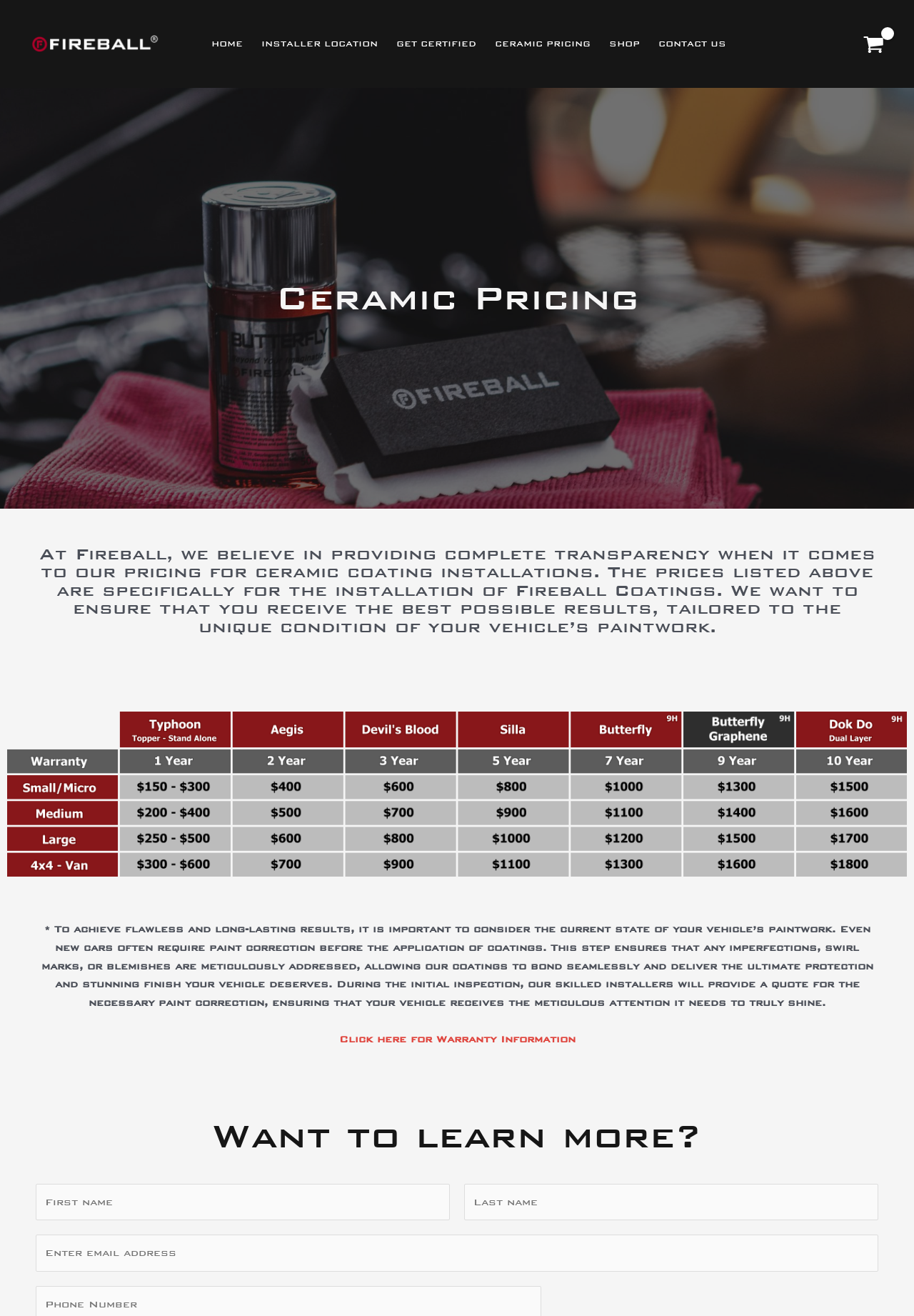Please determine the bounding box coordinates of the section I need to click to accomplish this instruction: "Click on GET CERTIFIED".

[0.423, 0.0, 0.531, 0.067]